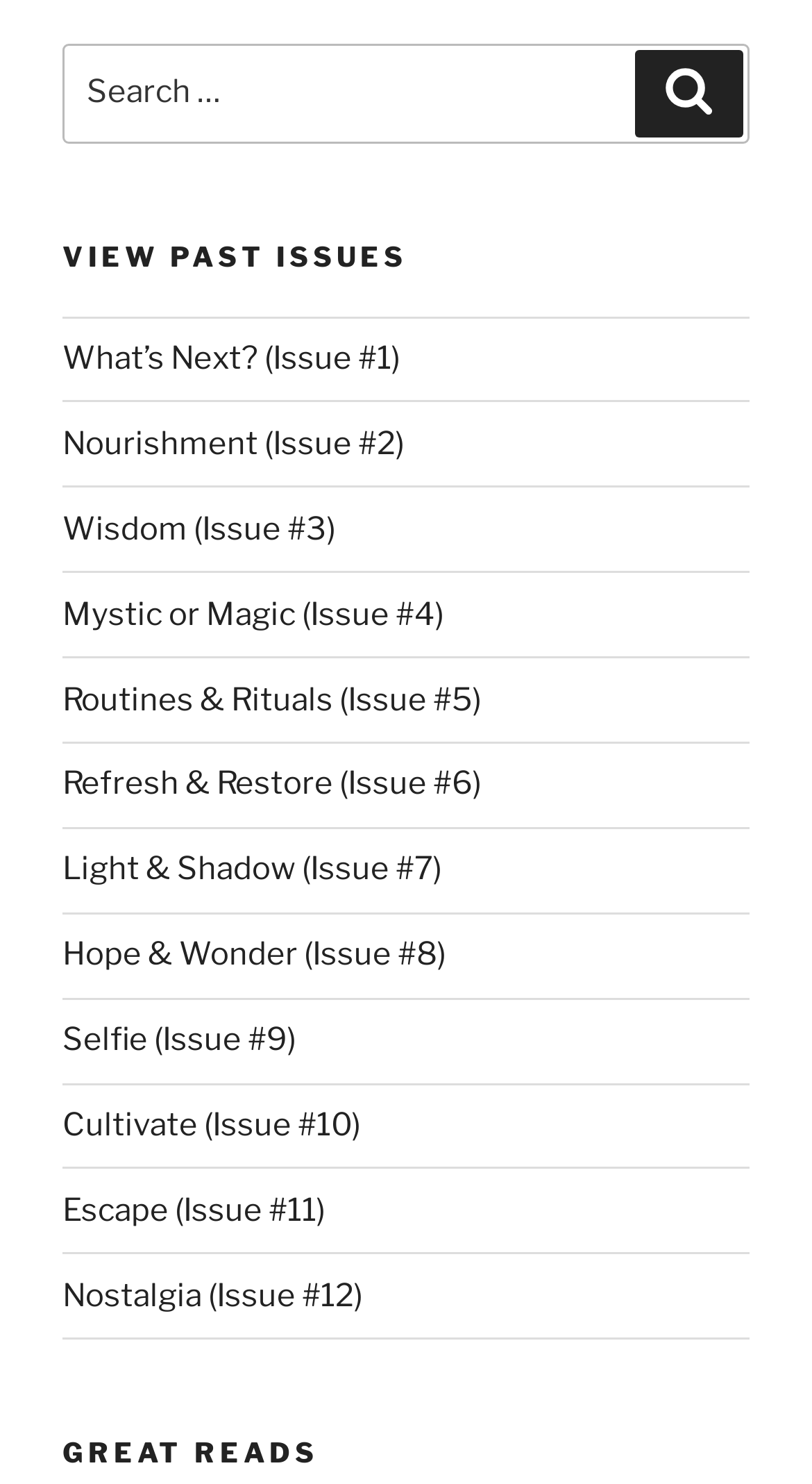Pinpoint the bounding box coordinates of the clickable area necessary to execute the following instruction: "View past issue What’s Next?". The coordinates should be given as four float numbers between 0 and 1, namely [left, top, right, bottom].

[0.077, 0.229, 0.492, 0.254]